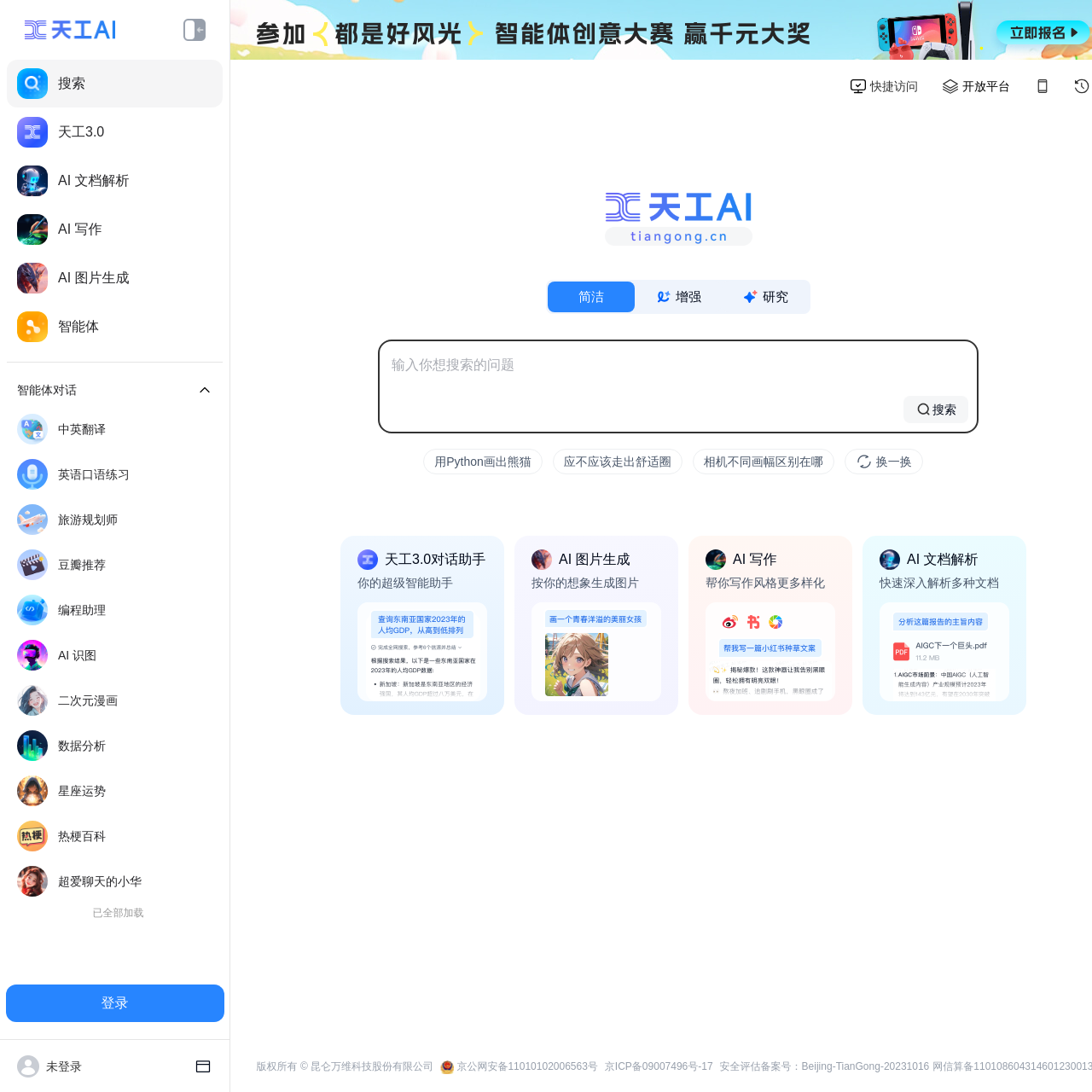Please identify the bounding box coordinates of the area I need to click to accomplish the following instruction: "Generate AI images".

[0.006, 0.233, 0.204, 0.277]